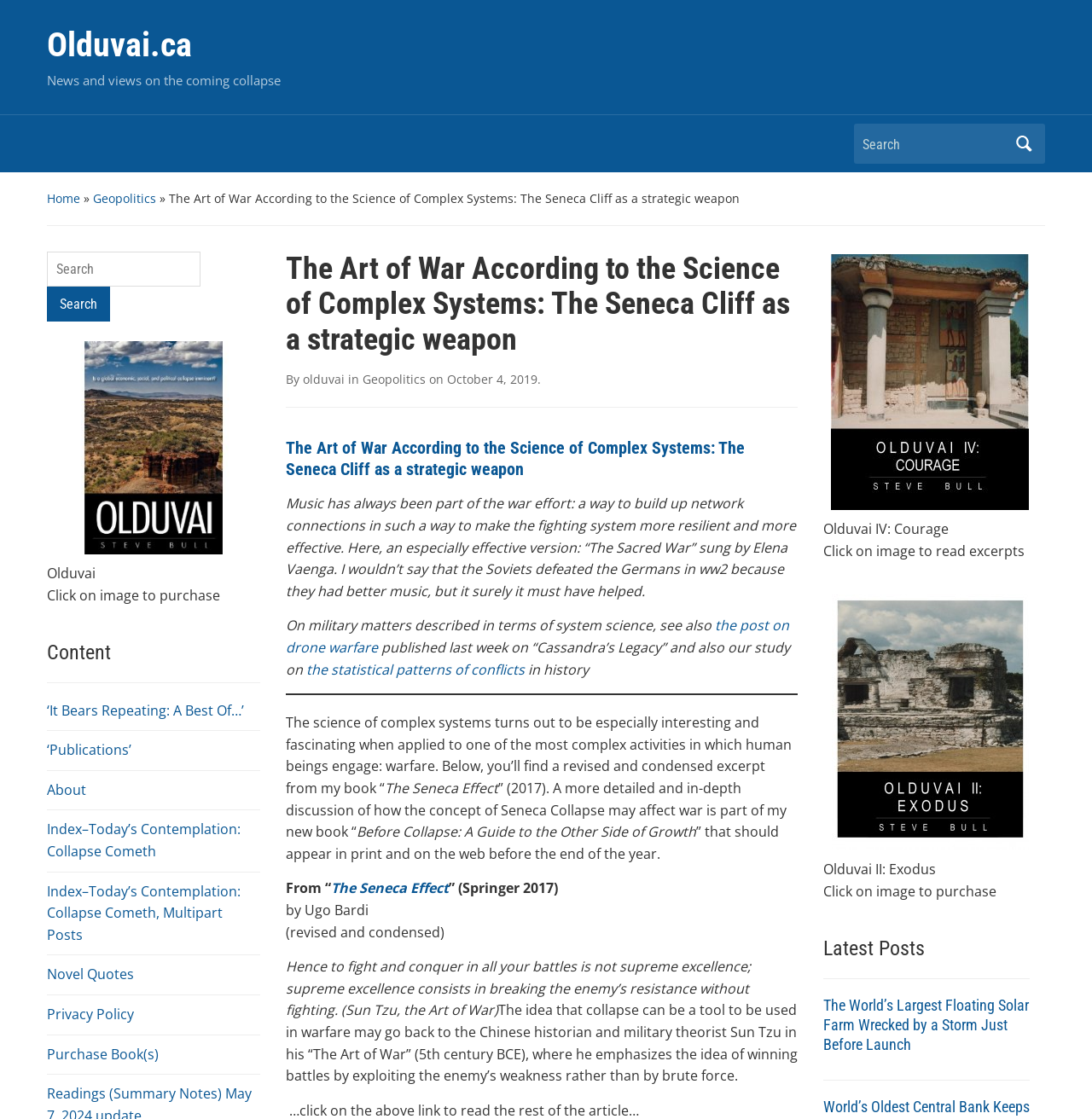Find the bounding box coordinates of the element you need to click on to perform this action: 'Read excerpts'. The coordinates should be represented by four float values between 0 and 1, in the format [left, top, right, bottom].

[0.754, 0.227, 0.949, 0.456]